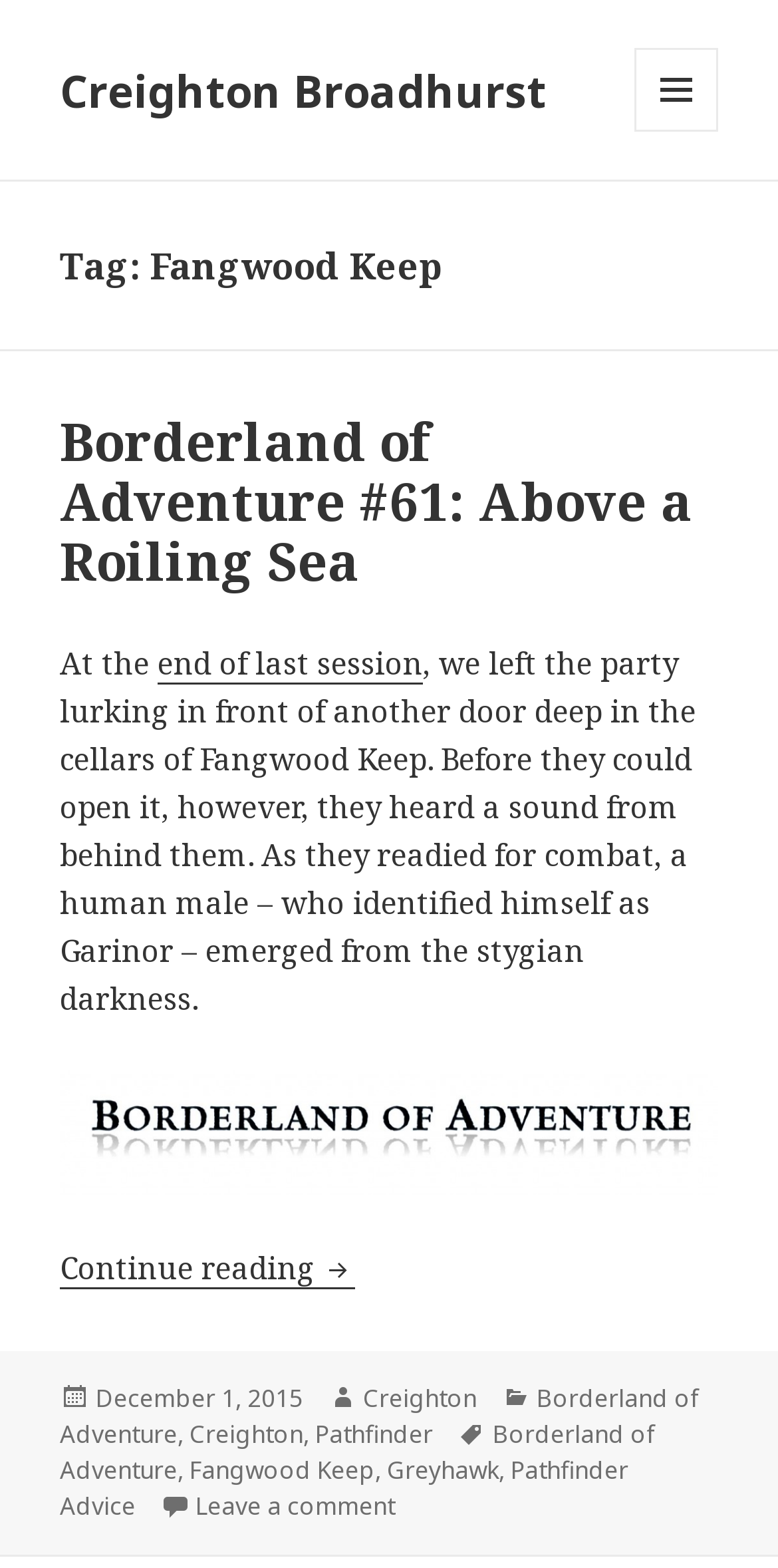Extract the bounding box coordinates of the UI element described: "December 1, 2015December 5, 2015". Provide the coordinates in the format [left, top, right, bottom] with values ranging from 0 to 1.

[0.123, 0.881, 0.39, 0.904]